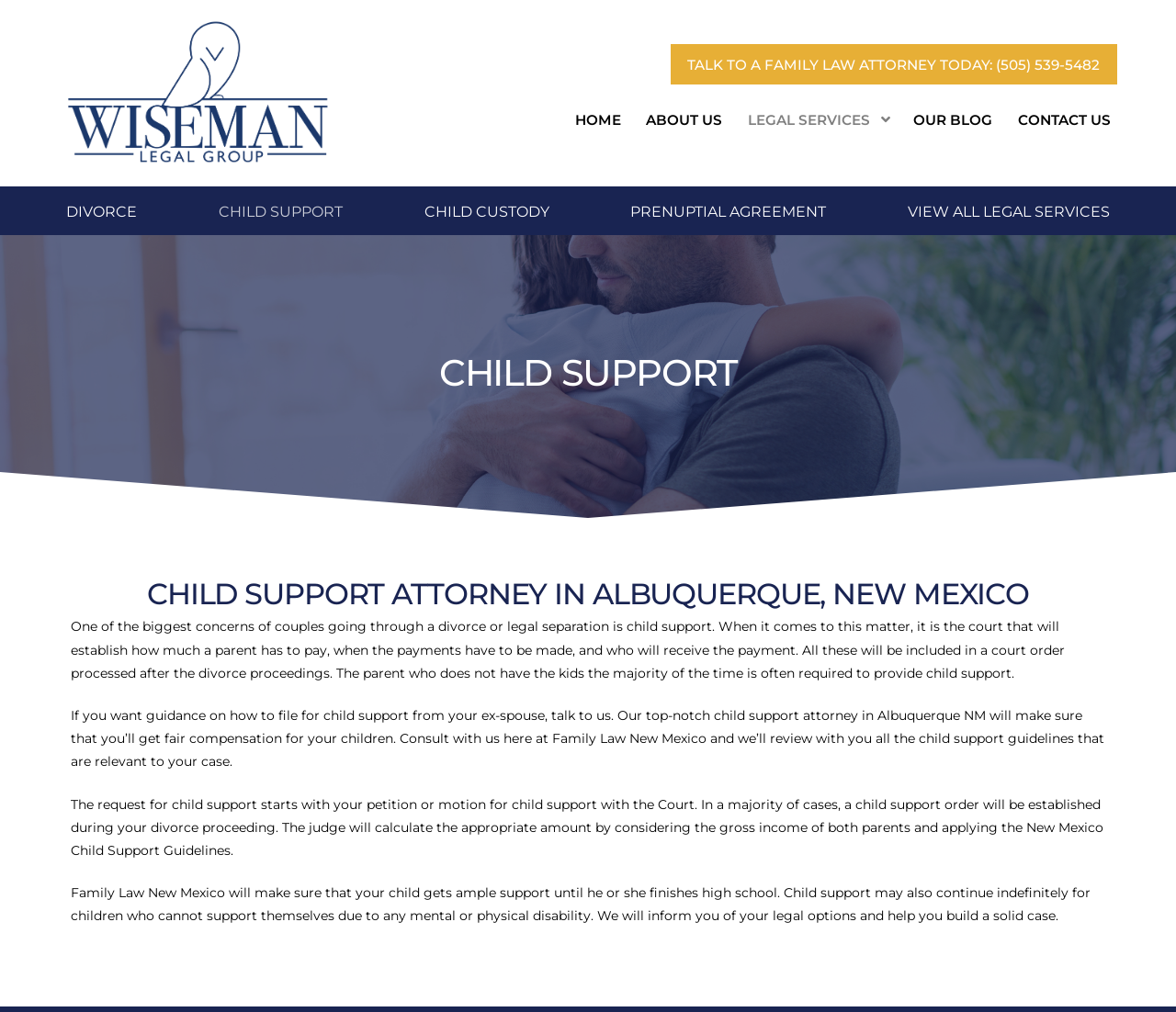Specify the bounding box coordinates for the region that must be clicked to perform the given instruction: "Go to the home page".

[0.473, 0.095, 0.533, 0.141]